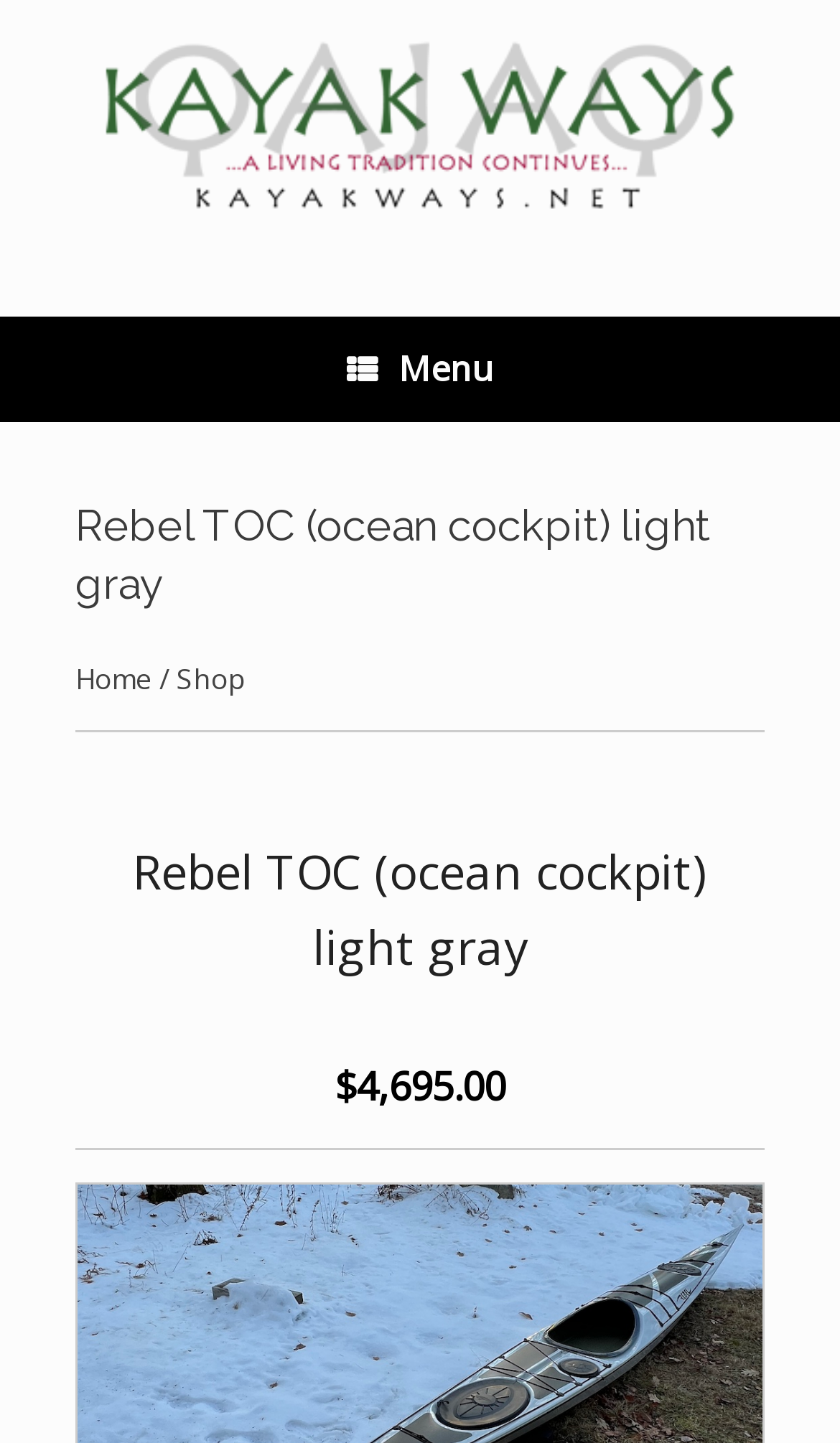What is the price of the Rebel TOC?
Please provide a comprehensive answer based on the contents of the image.

I found the price of the Rebel TOC by looking at the static text element located at [0.399, 0.734, 0.601, 0.769] which displays the price as '$4,695.00'.